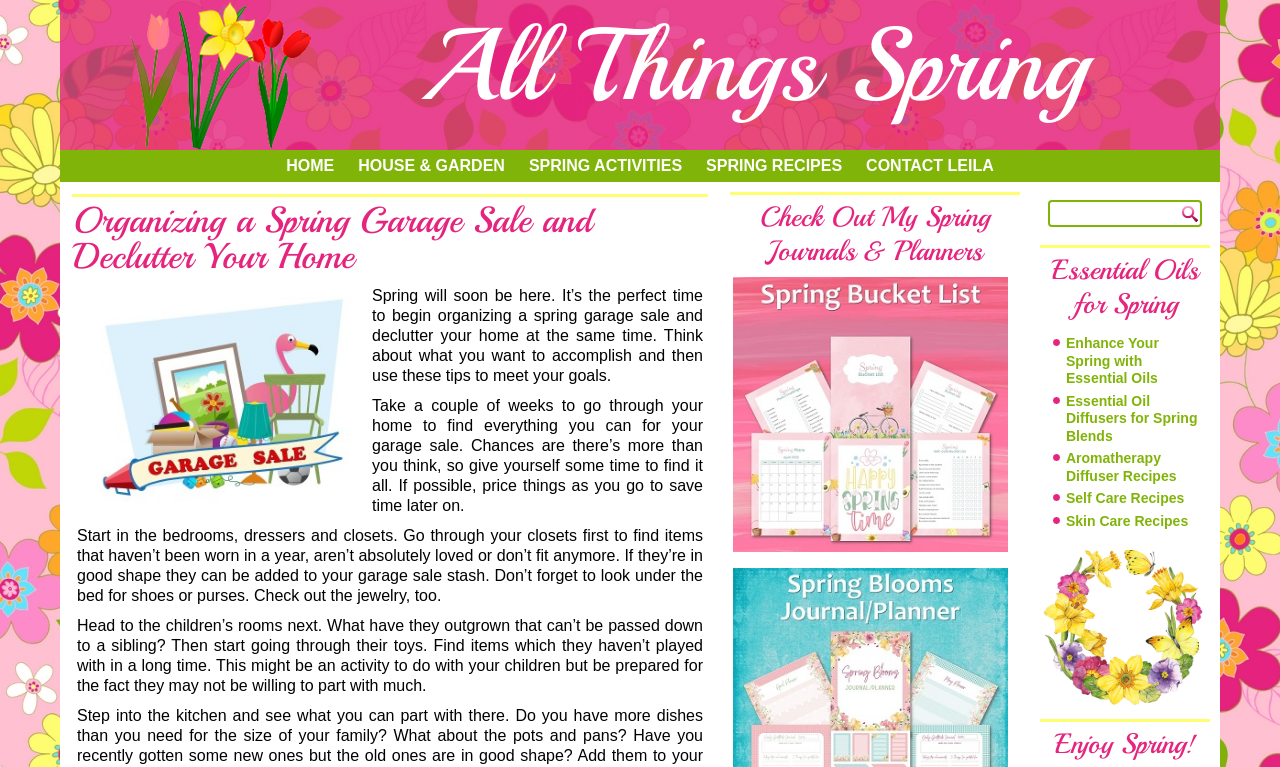What is the first step in organizing a spring garage sale?
From the image, respond using a single word or phrase.

Go through your home